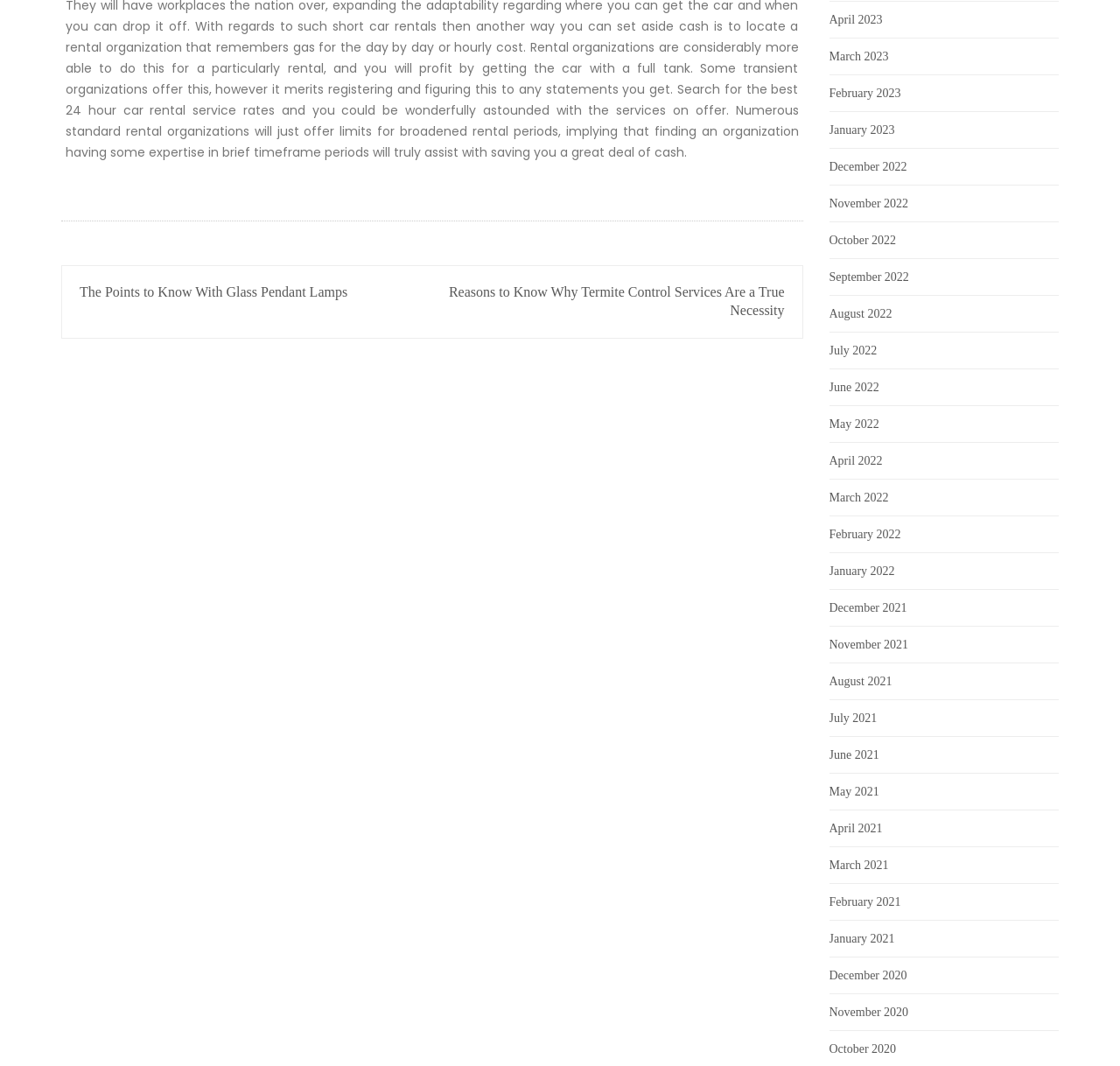How many months are available in the archive?
Answer the question with as much detail as possible.

I counted the number of links on the right side of the webpage, which represent the months available in the archive. There are 27 links, starting from April 2023 and going back to December 2020.